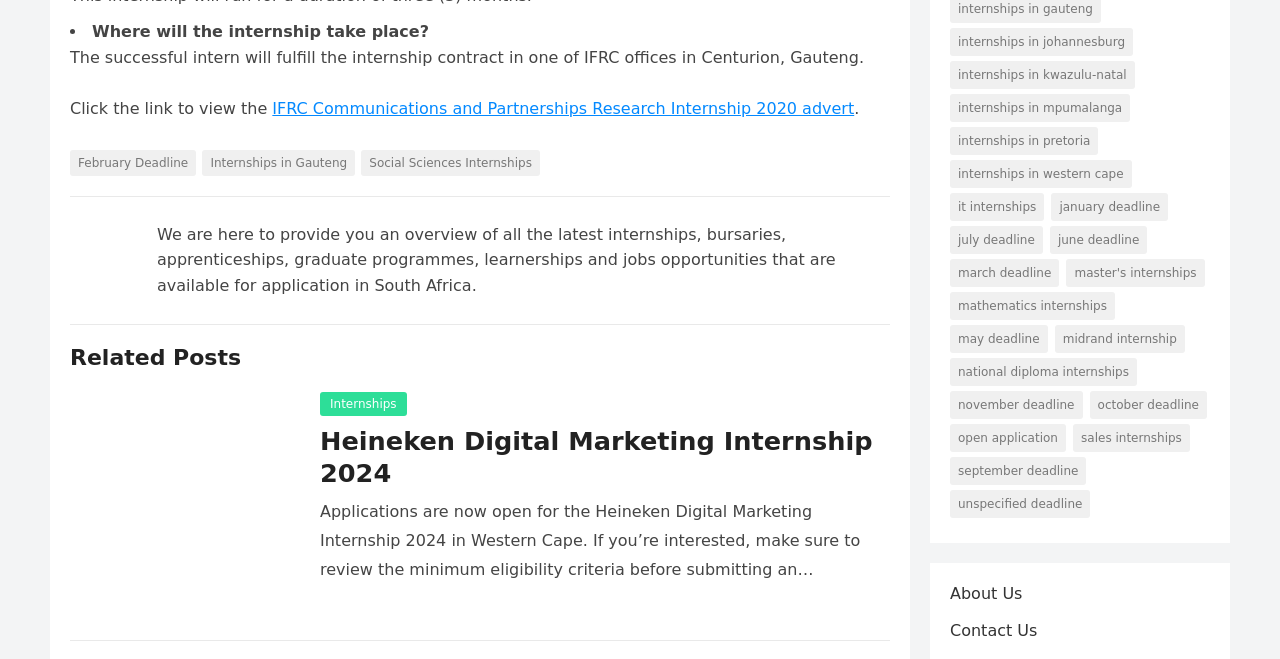Using the provided description: "Internships in Western Cape", find the bounding box coordinates of the corresponding UI element. The output should be four float numbers between 0 and 1, in the format [left, top, right, bottom].

[0.742, 0.242, 0.884, 0.285]